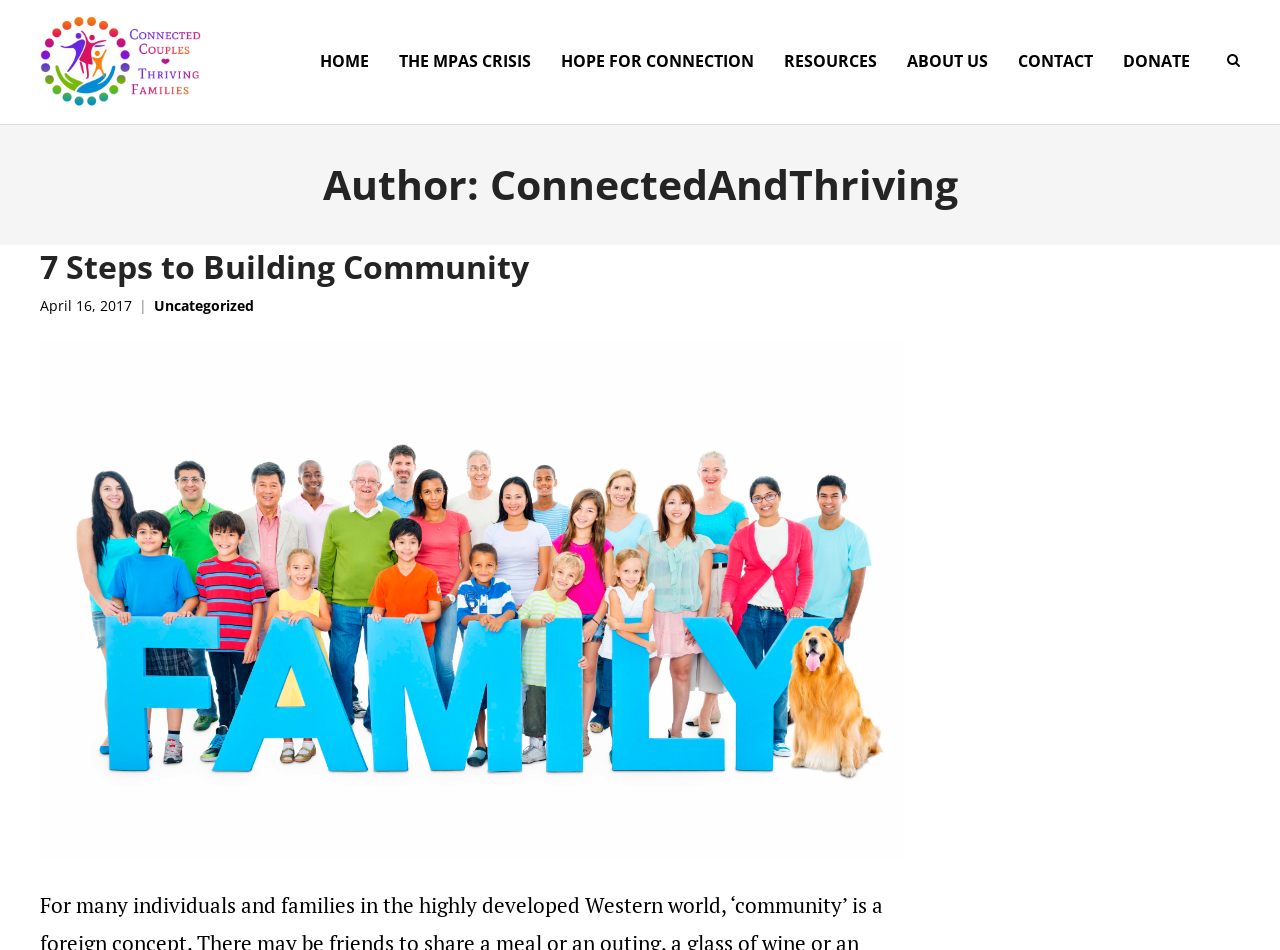Can you give a comprehensive explanation to the question given the content of the image?
What category is the article under?

I found the category by looking at the link element with the text 'Uncategorized'.